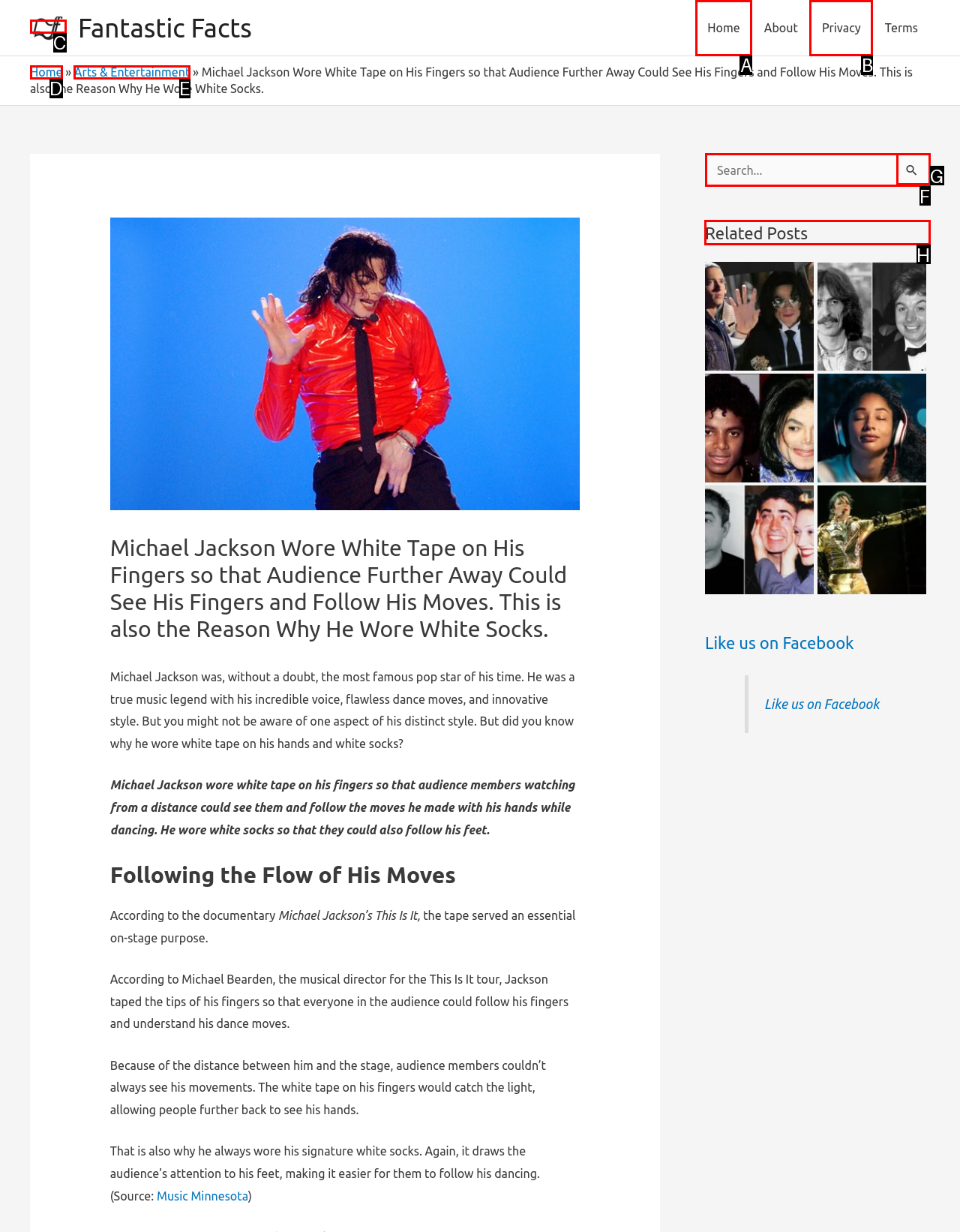What letter corresponds to the UI element to complete this task: View the 'Related Posts'
Answer directly with the letter.

H